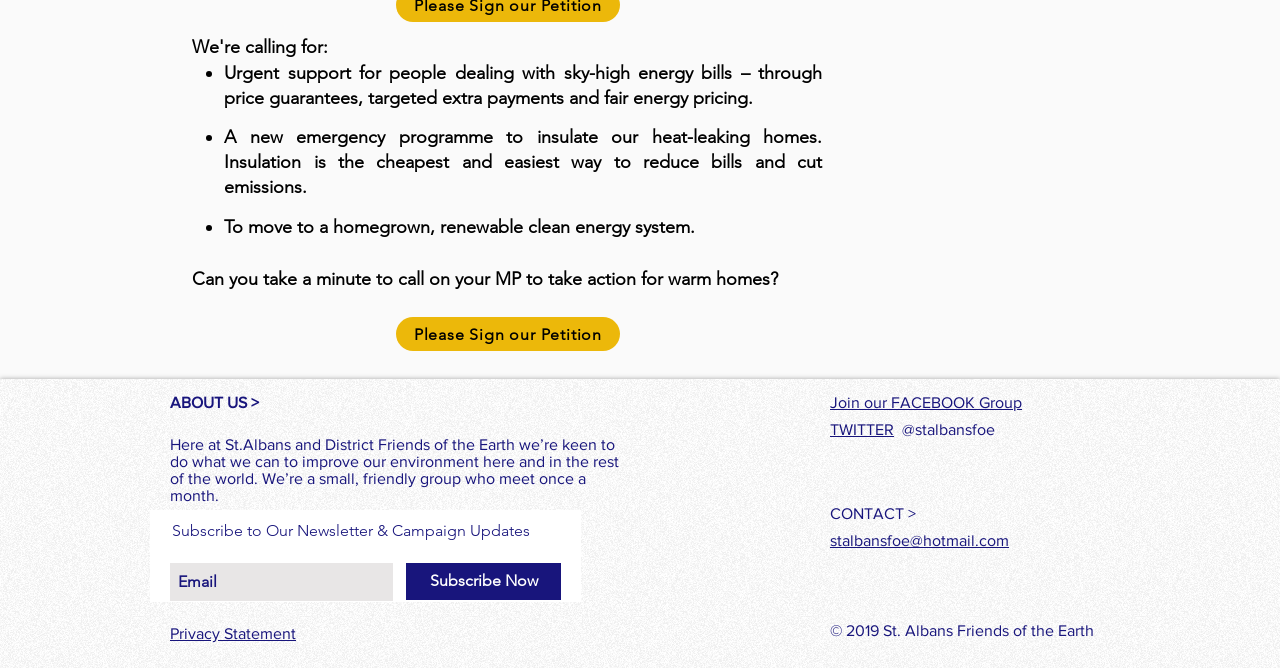How can I contact St. Albans Friends of the Earth?
Use the information from the screenshot to give a comprehensive response to the question.

The webpage provides an email address 'stalbansfoe@hotmail.com' and a link to join their Facebook group, suggesting that these are two ways to contact St. Albans Friends of the Earth.